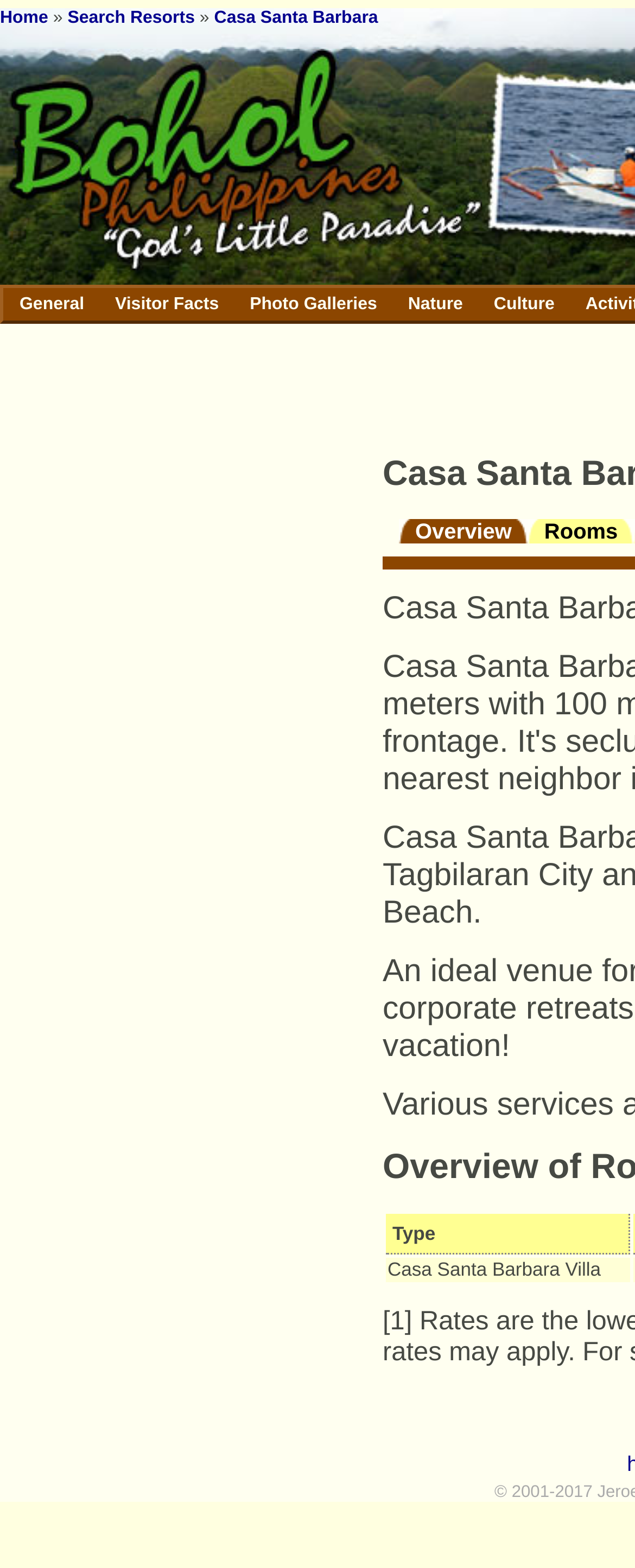Locate the bounding box coordinates of the clickable area to execute the instruction: "browse photo galleries". Provide the coordinates as four float numbers between 0 and 1, represented as [left, top, right, bottom].

[0.375, 0.185, 0.612, 0.203]